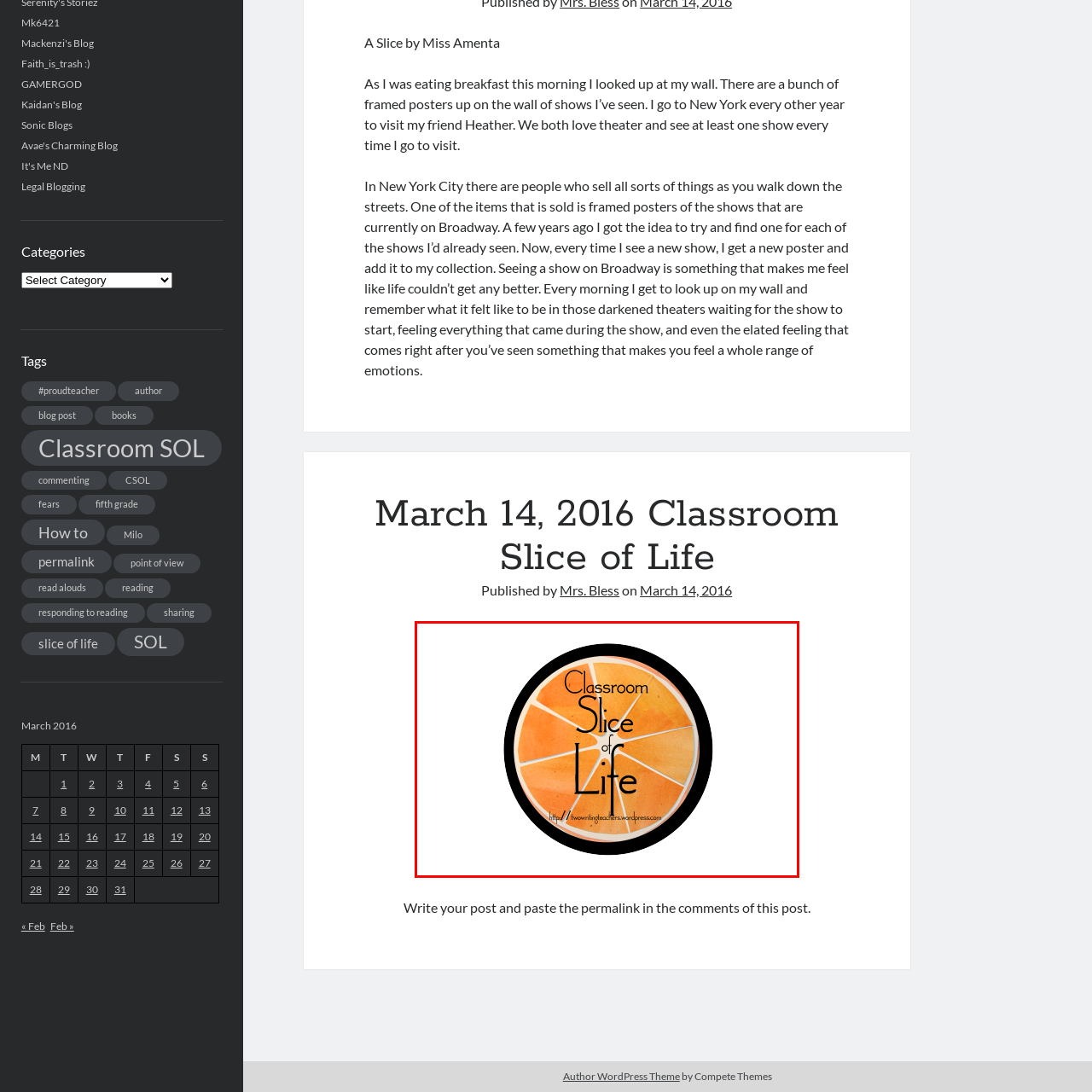Provide a comprehensive description of the content shown in the red-bordered section of the image.

The image features a creative logo for the "Classroom Slice of Life" initiative. It showcases an artistic representation of an orange slice, rendered in warm colors that evoke a sense of brightness and positivity. The phrase "Classroom Slice of Life" is prominently displayed in stylish typography, emphasizing the connection to educational themes and personal storytelling. Below the graphic, a URL is visible, likely serving as a resource for further information about the project. This visually engaging design reflects a community-oriented approach, promoting sharing and connecting experiences in the classroom.